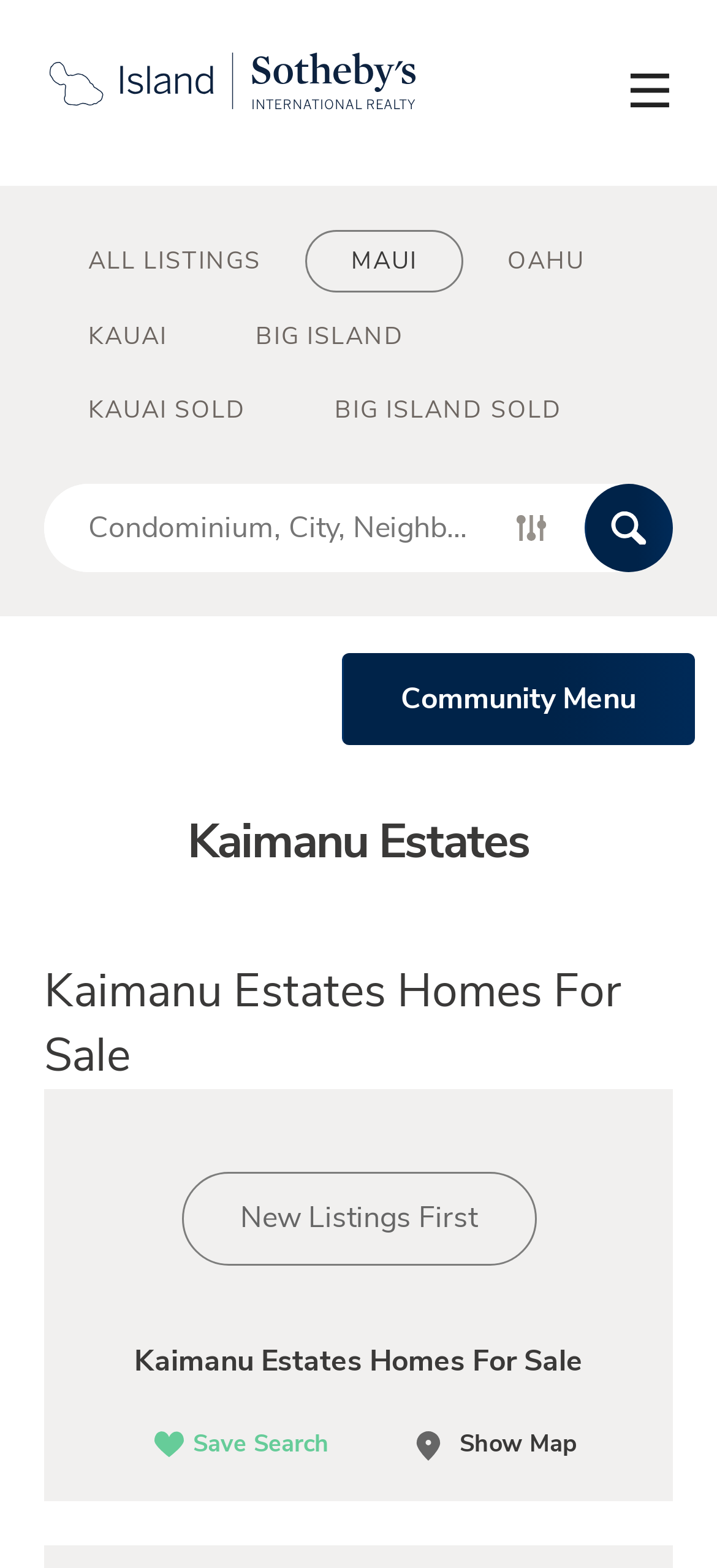Determine the bounding box coordinates of the UI element that matches the following description: "New Listings First". The coordinates should be four float numbers between 0 and 1 in the format [left, top, right, bottom].

[0.221, 0.921, 0.779, 0.968]